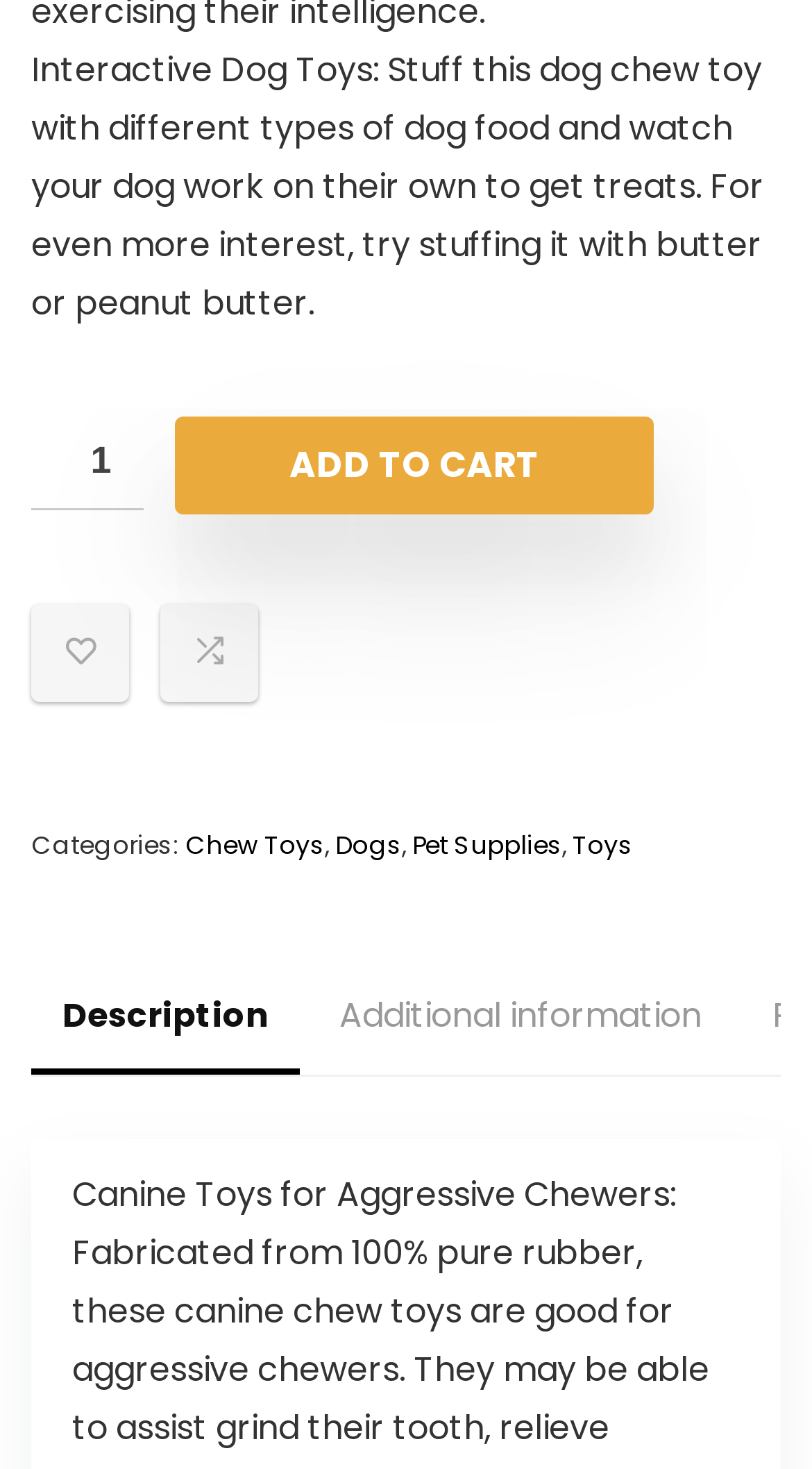Please find the bounding box for the UI component described as follows: "input value="1" name="quantity" title="Qty" value="1"".

[0.038, 0.363, 0.177, 0.427]